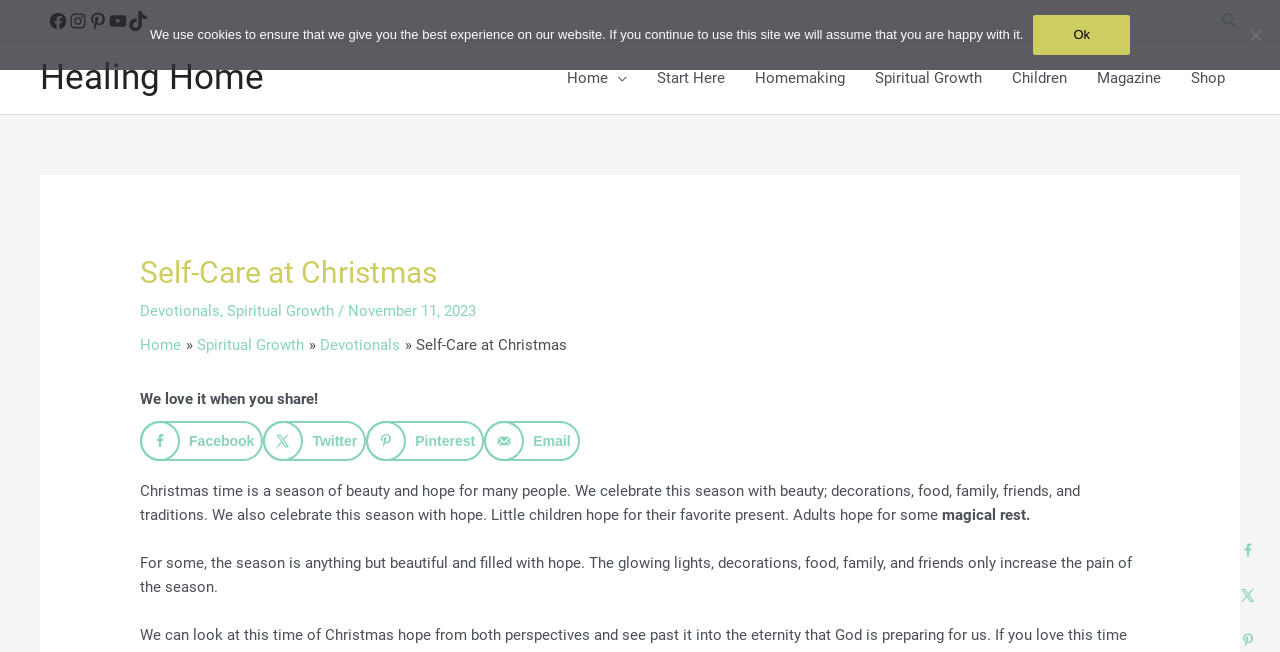What is the purpose of the 'Send over email' button?
Refer to the image and give a detailed response to the question.

The purpose of the 'Send over email' button can be inferred from its location in the sharing section, where it is placed alongside other social media sharing options, and its label, which suggests that it is used to share content via email.